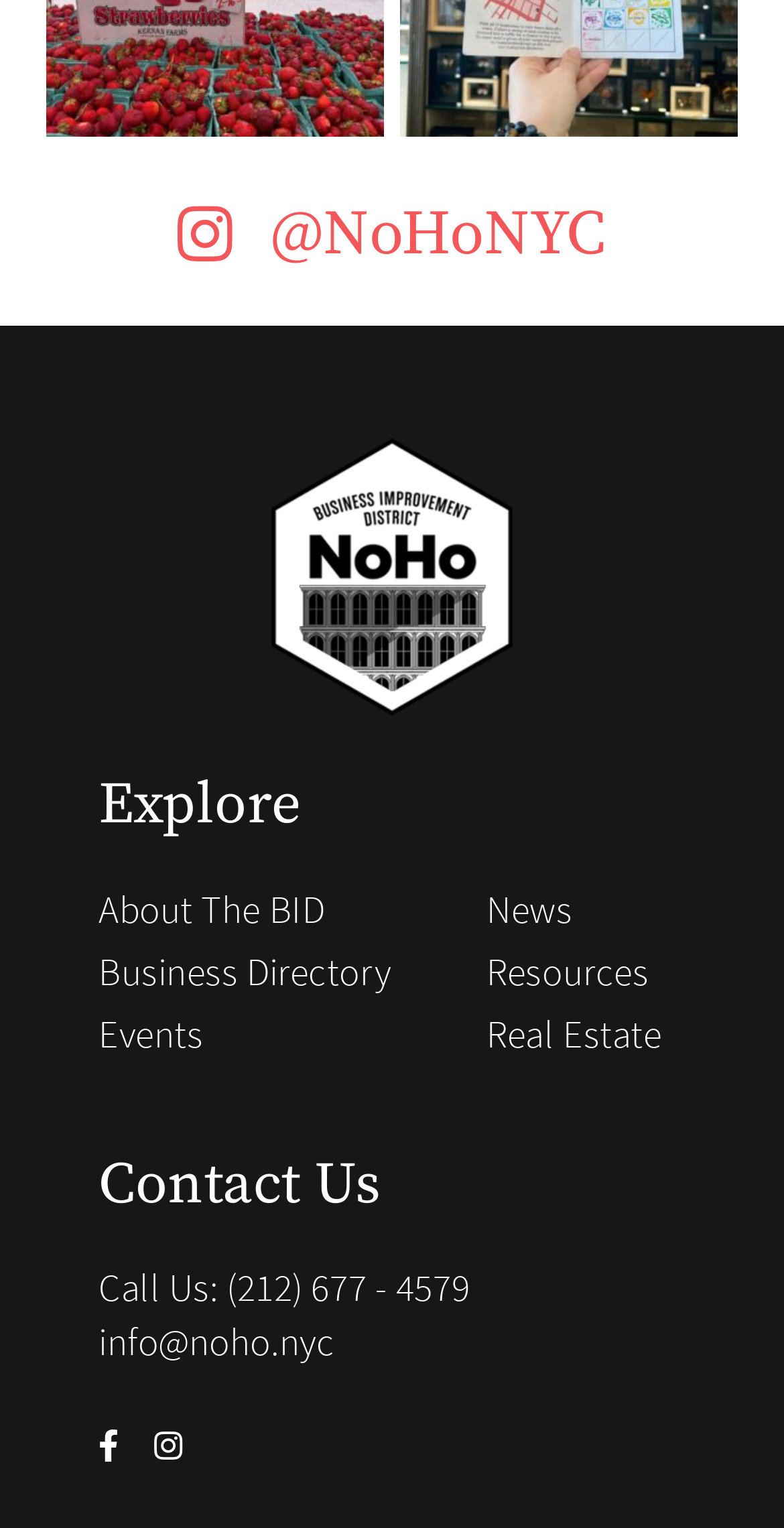Pinpoint the bounding box coordinates of the clickable element to carry out the following instruction: "Click on the 'You Might Also Like' link."

None